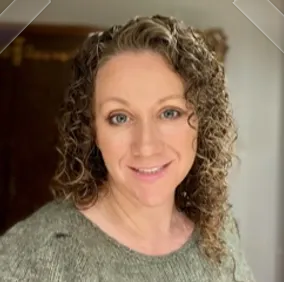What award did Krysten Gonda receive in 2021? Using the information from the screenshot, answer with a single word or phrase.

Riverside County Teacher of the Year